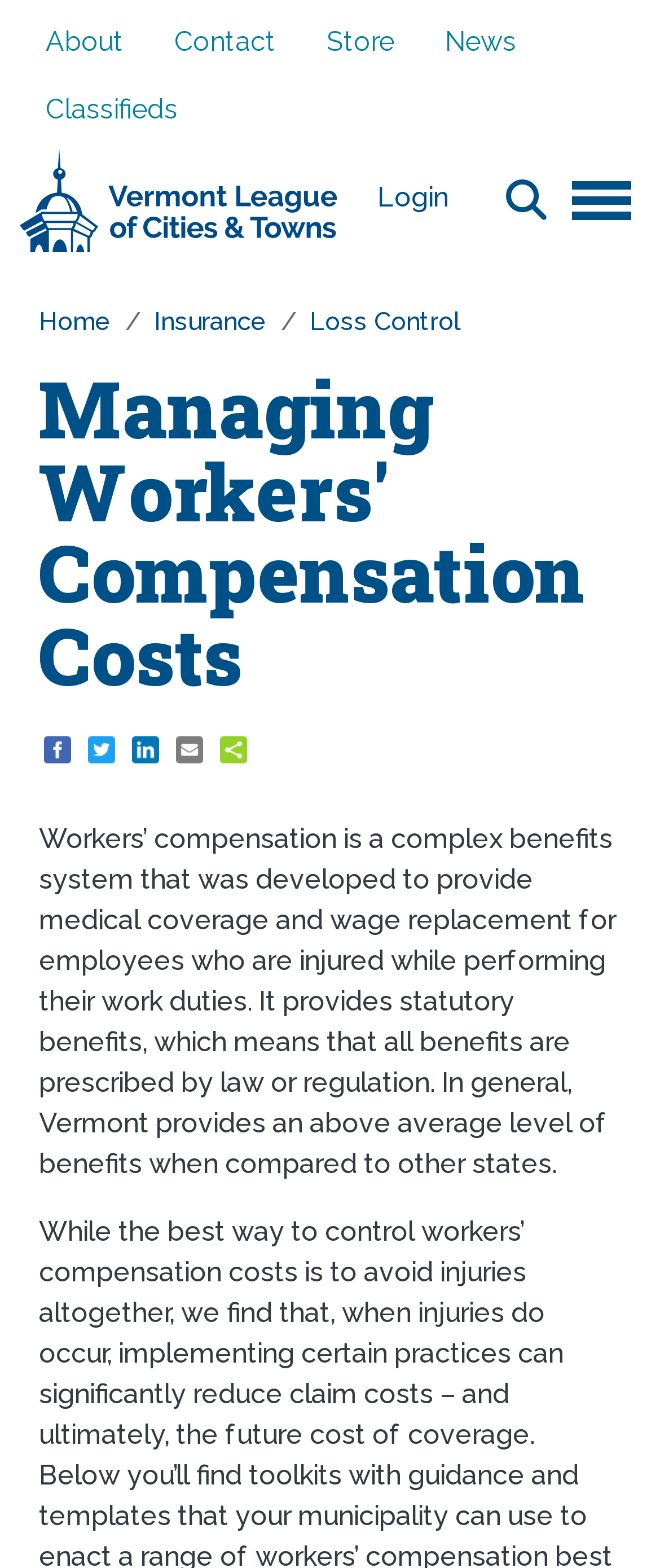Determine the bounding box for the UI element as described: "Loss Control". The coordinates should be represented as four float numbers between 0 and 1, formatted as [left, top, right, bottom].

[0.469, 0.195, 0.697, 0.213]